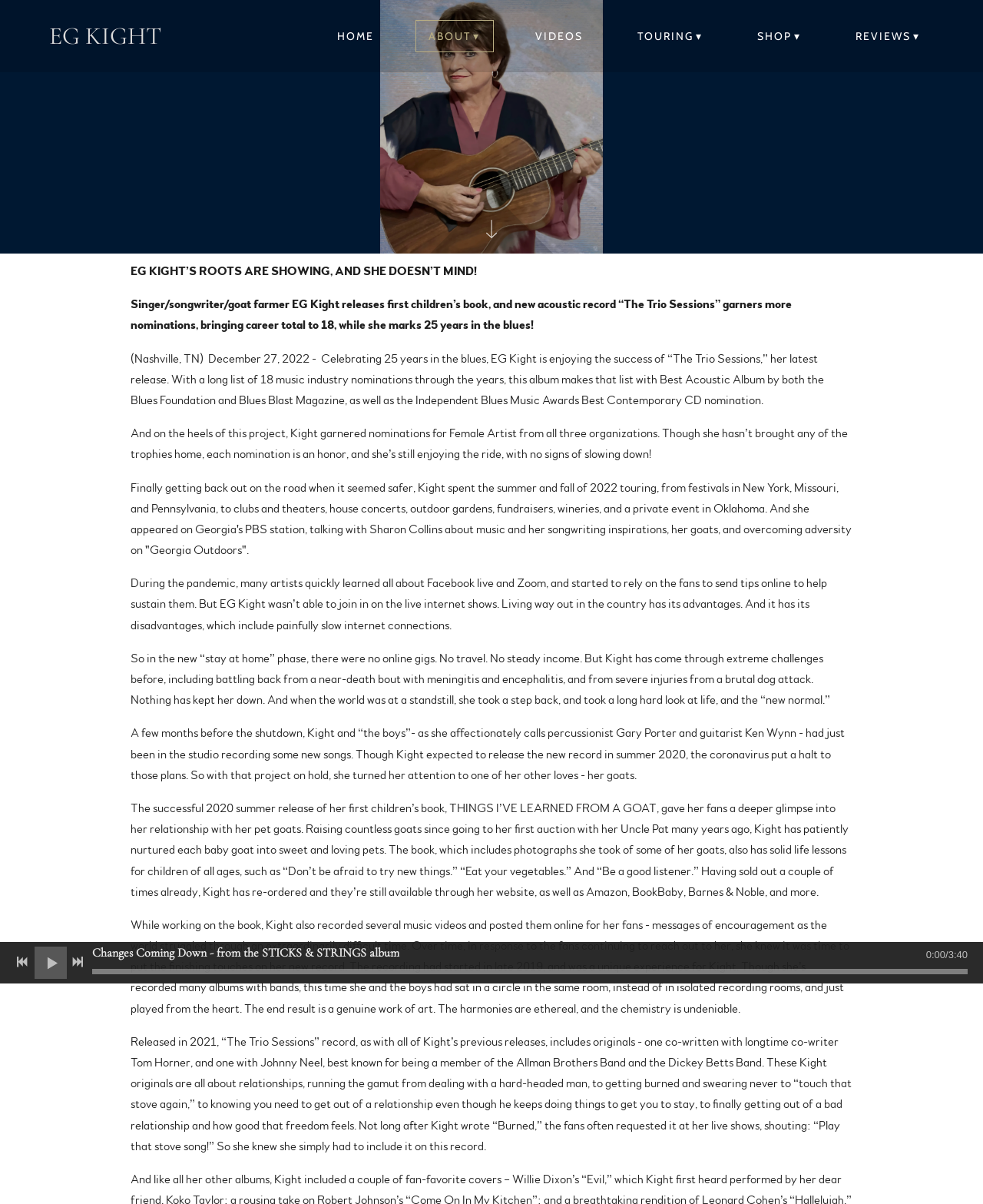What is the occupation of EG Kight?
Give a single word or phrase answer based on the content of the image.

Singer/songwriter/goat farmer